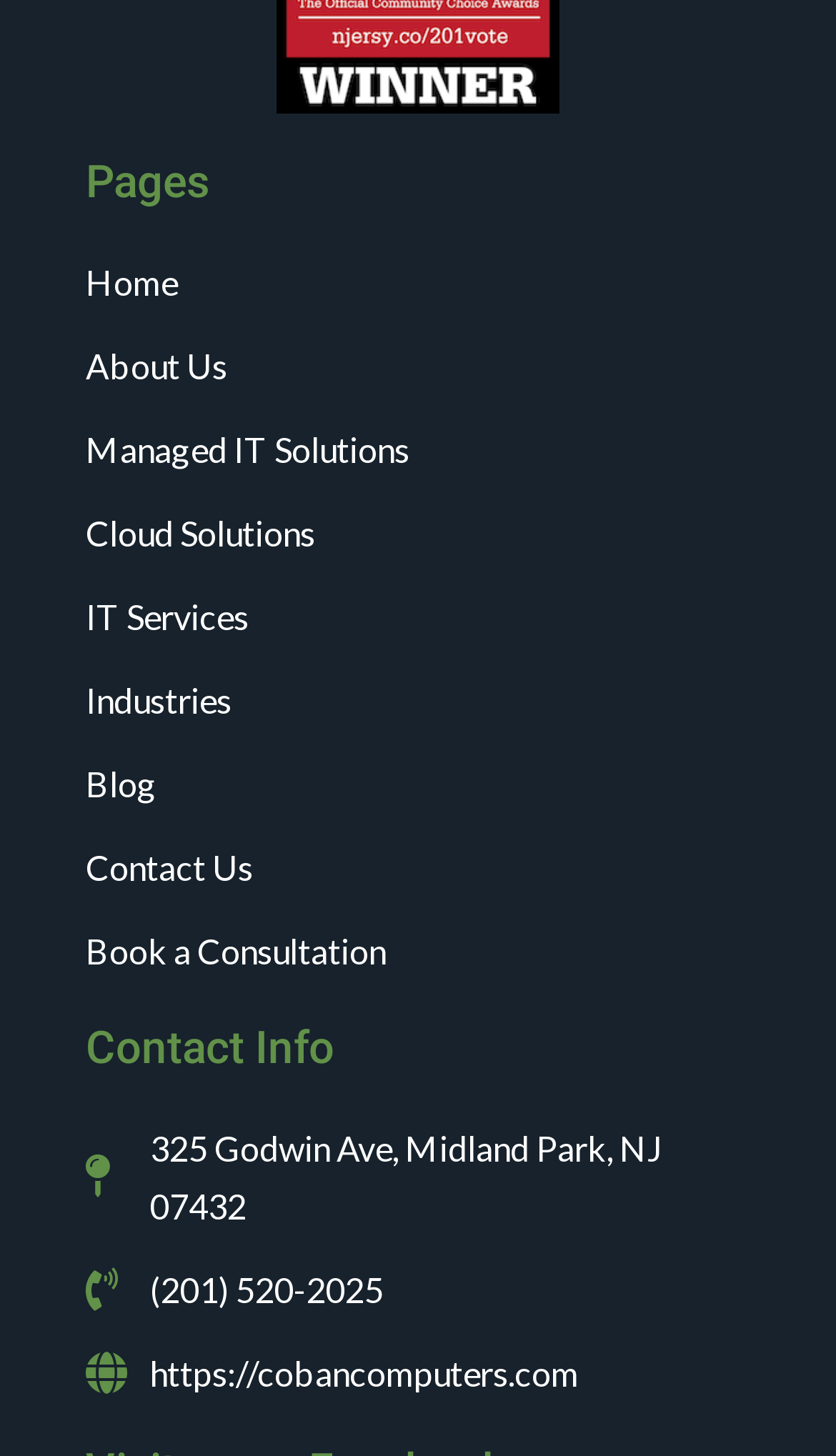Identify the bounding box for the element characterized by the following description: "Managed IT Solutions".

[0.103, 0.288, 0.49, 0.328]